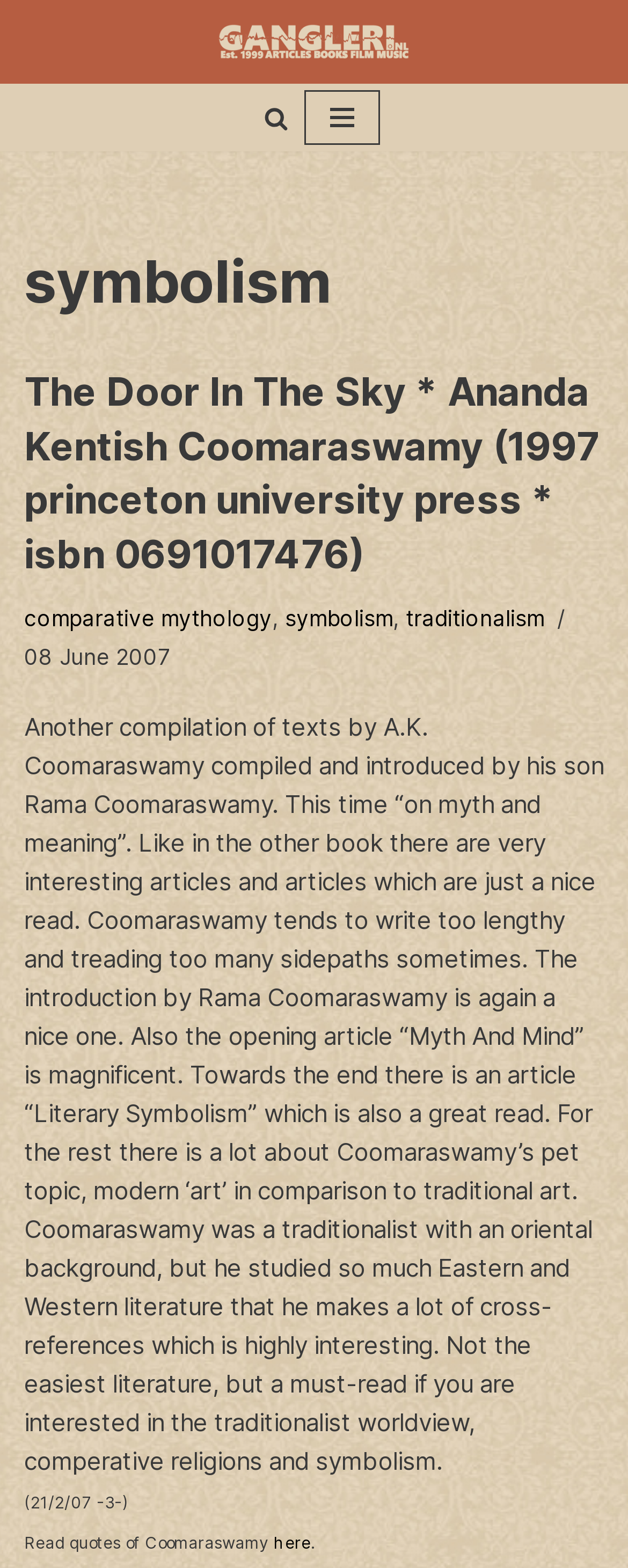Locate the bounding box coordinates of the clickable area to execute the instruction: "Click on the 'The Door In The Sky * Ananda Kentish Coomaraswamy (1997 princeton university press * isbn 0691017476)' link". Provide the coordinates as four float numbers between 0 and 1, represented as [left, top, right, bottom].

[0.038, 0.235, 0.954, 0.369]